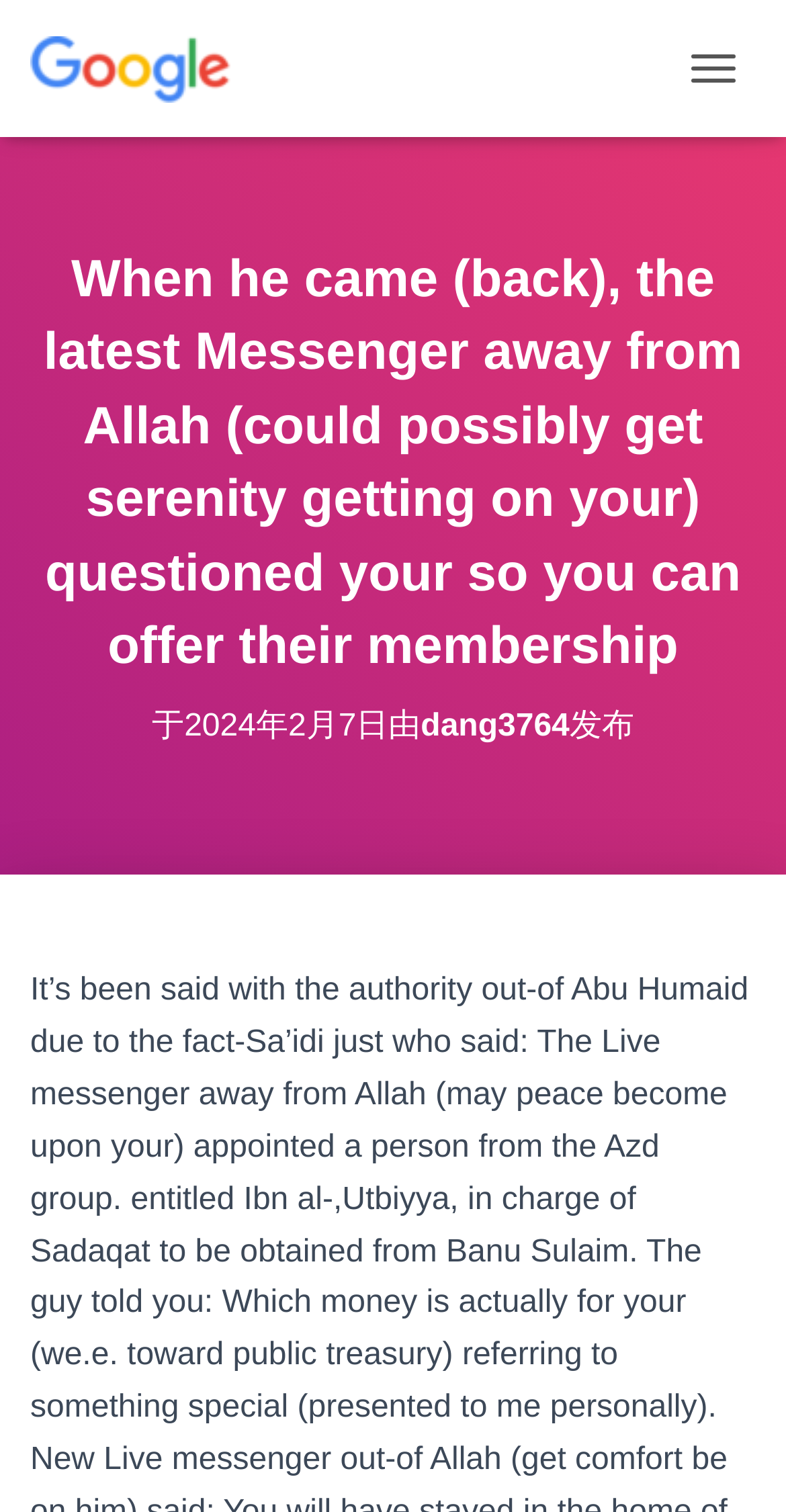Answer the question briefly using a single word or phrase: 
Who published the content on this webpage?

dang3764